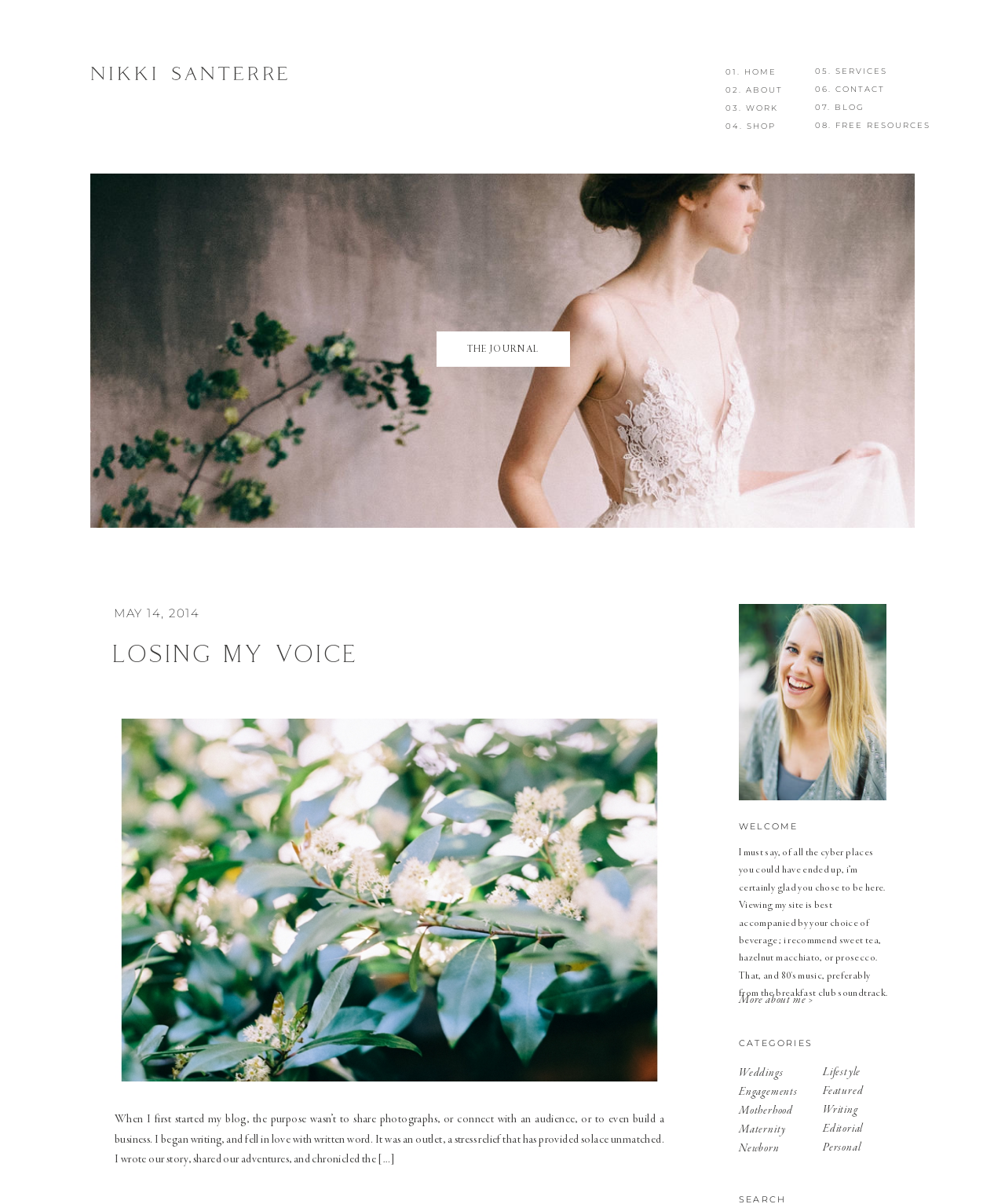Answer the following in one word or a short phrase: 
What is the title of the first blog post?

LOSING MY VOICE